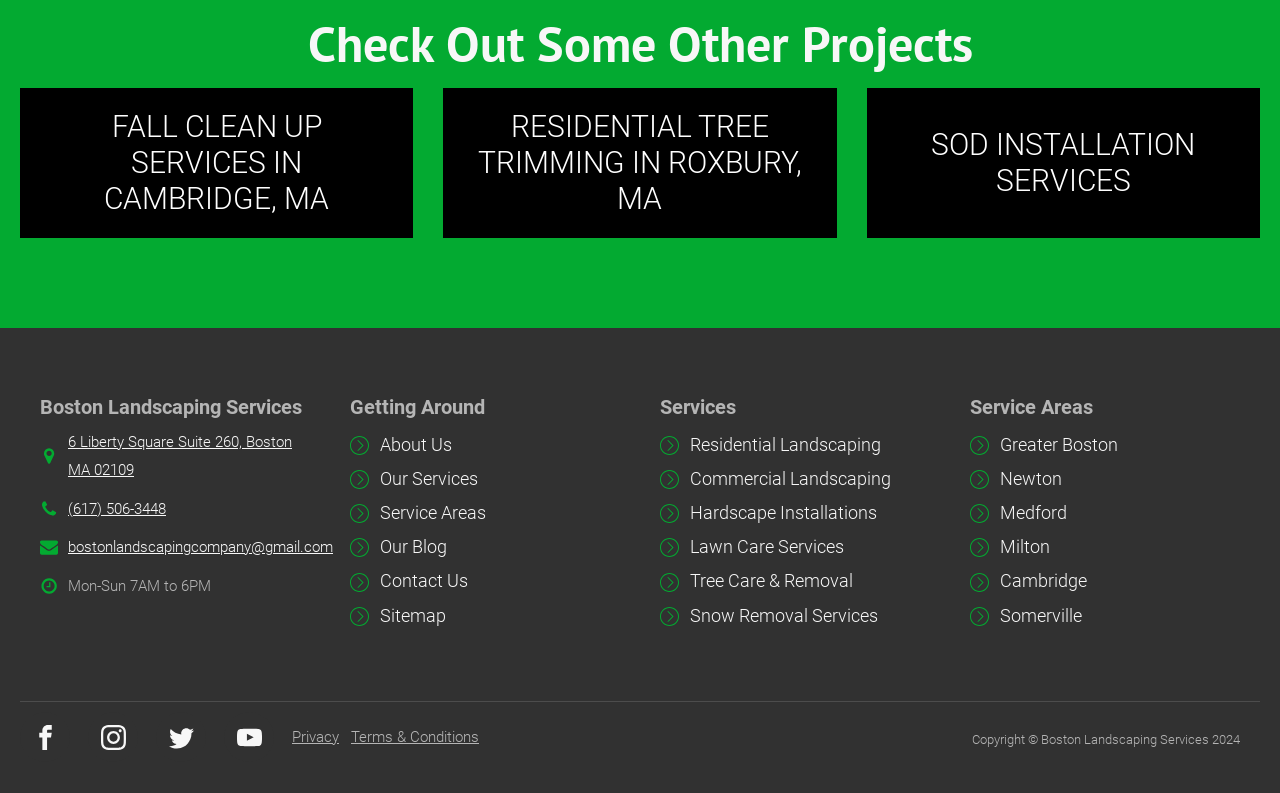Given the description Sitemap, predict the bounding box coordinates of the UI element. Ensure the coordinates are in the format (top-left x, top-left y, bottom-right x, bottom-right y) and all values are between 0 and 1.

[0.297, 0.755, 0.348, 0.798]